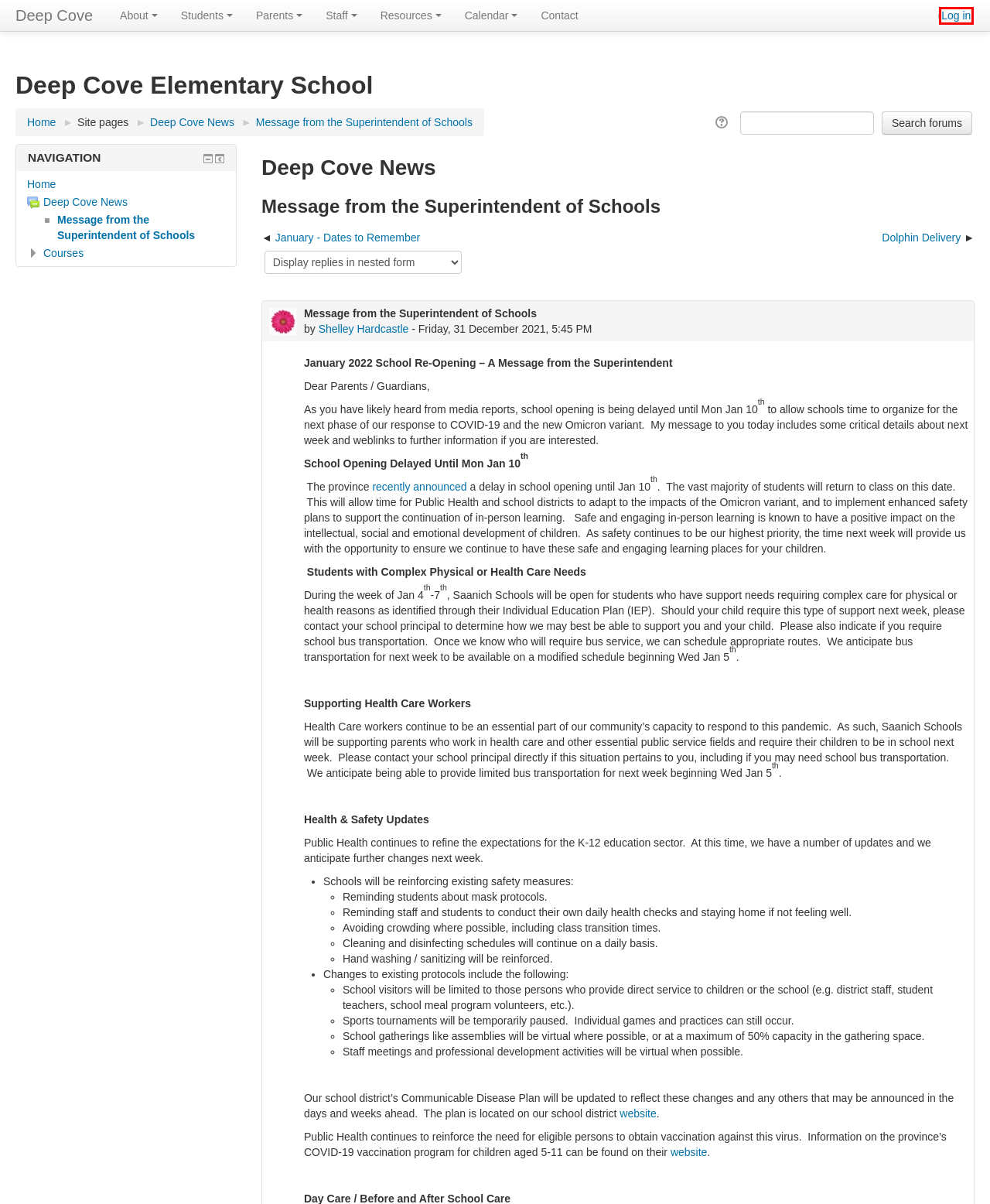You have a screenshot showing a webpage with a red bounding box highlighting an element. Choose the webpage description that best fits the new webpage after clicking the highlighted element. The descriptions are:
A. Deep Cove: January - Dates to Remember
B. Enhanced safety measures, delayed return to school to support safe, in-person learning | BC Gov News
C. Deep Cove News
D. Home | Deep Cove
E. Deep Cove Elementary School: Log in to the site
F. School Information: Contact us
G. Deep Cove: Dolphin Delivery
H. COVID-19 | Saanich Schools

E